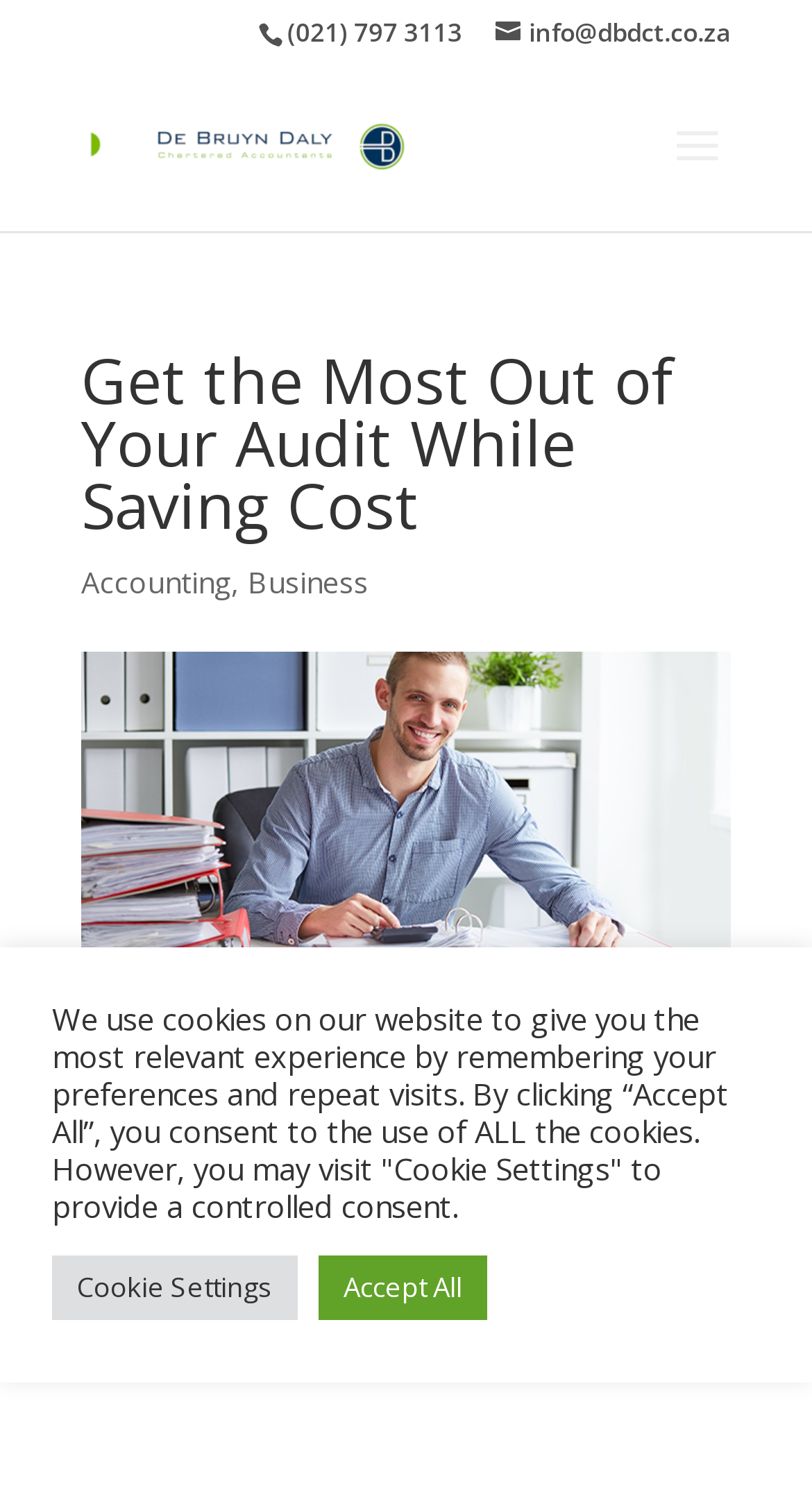Explain the webpage's layout and main content in detail.

The webpage appears to be a professional services website, specifically for De Bruyn Daly Chartered Accountants. At the top left, there is a logo of the company, accompanied by the company name "De Bruyn Daly Chartered Accountants" in a link format. Below the logo, there is a heading that reads "Get the Most Out of Your Audit While Saving Cost". 

On the top right, there are two contact details: a phone number "(021) 797 3113" and an email address "info@dbdct.co.za" in a link format. 

Below the heading, there are three links: "Accounting", "Business", and a comma separating the two links. 

The main content of the webpage is a paragraph of text that discusses the importance of careful planning and good implementation in audits, stating that it can help provide a cost-effective audit and assurance that systems are sound. 

At the bottom of the page, there is a notification about the use of cookies on the website, with options to "Accept All" or visit "Cookie Settings" to provide controlled consent.